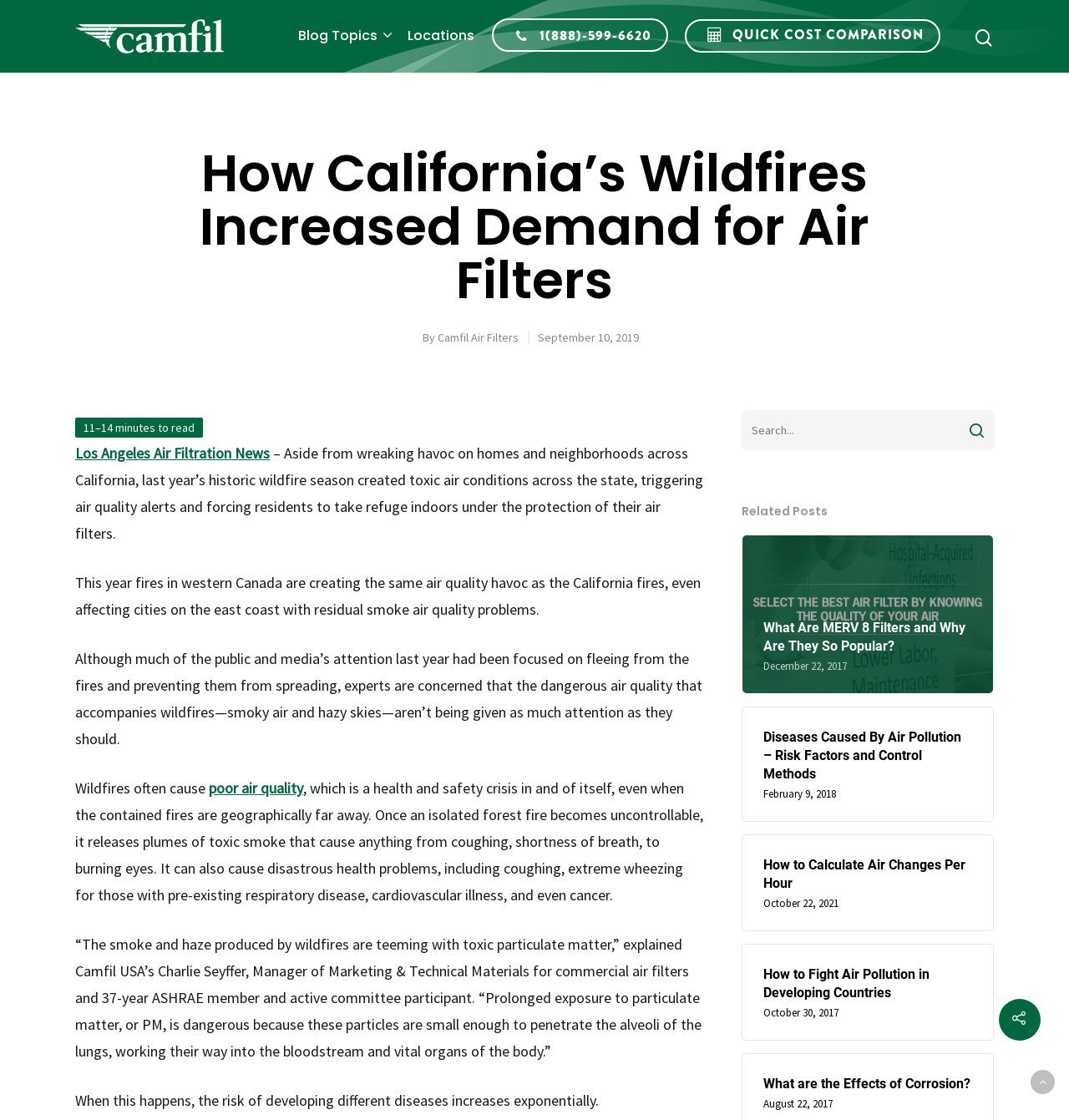Please determine the bounding box coordinates of the clickable area required to carry out the following instruction: "Learn about poor air quality". The coordinates must be four float numbers between 0 and 1, represented as [left, top, right, bottom].

[0.195, 0.695, 0.284, 0.712]